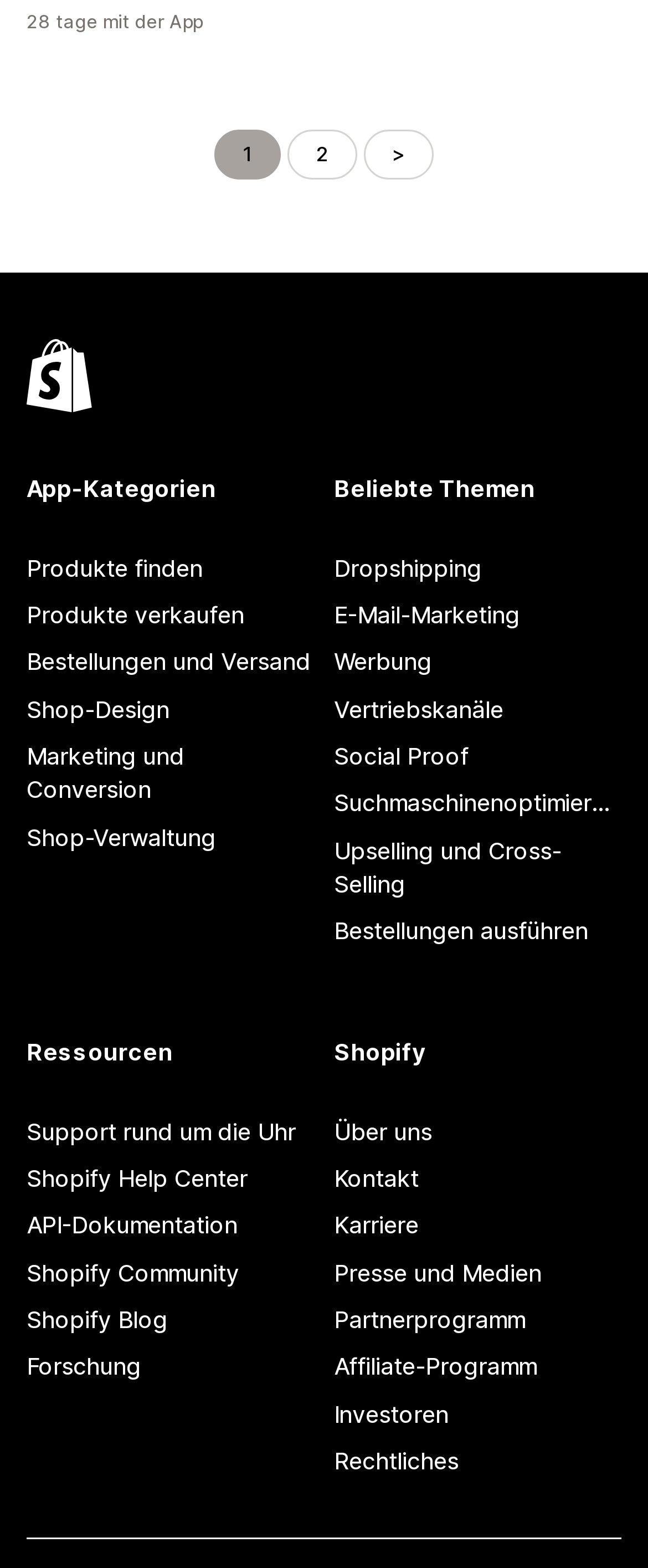What is the last topic listed under 'Beliebte Themen'?
Answer briefly with a single word or phrase based on the image.

Bestellungen ausführen